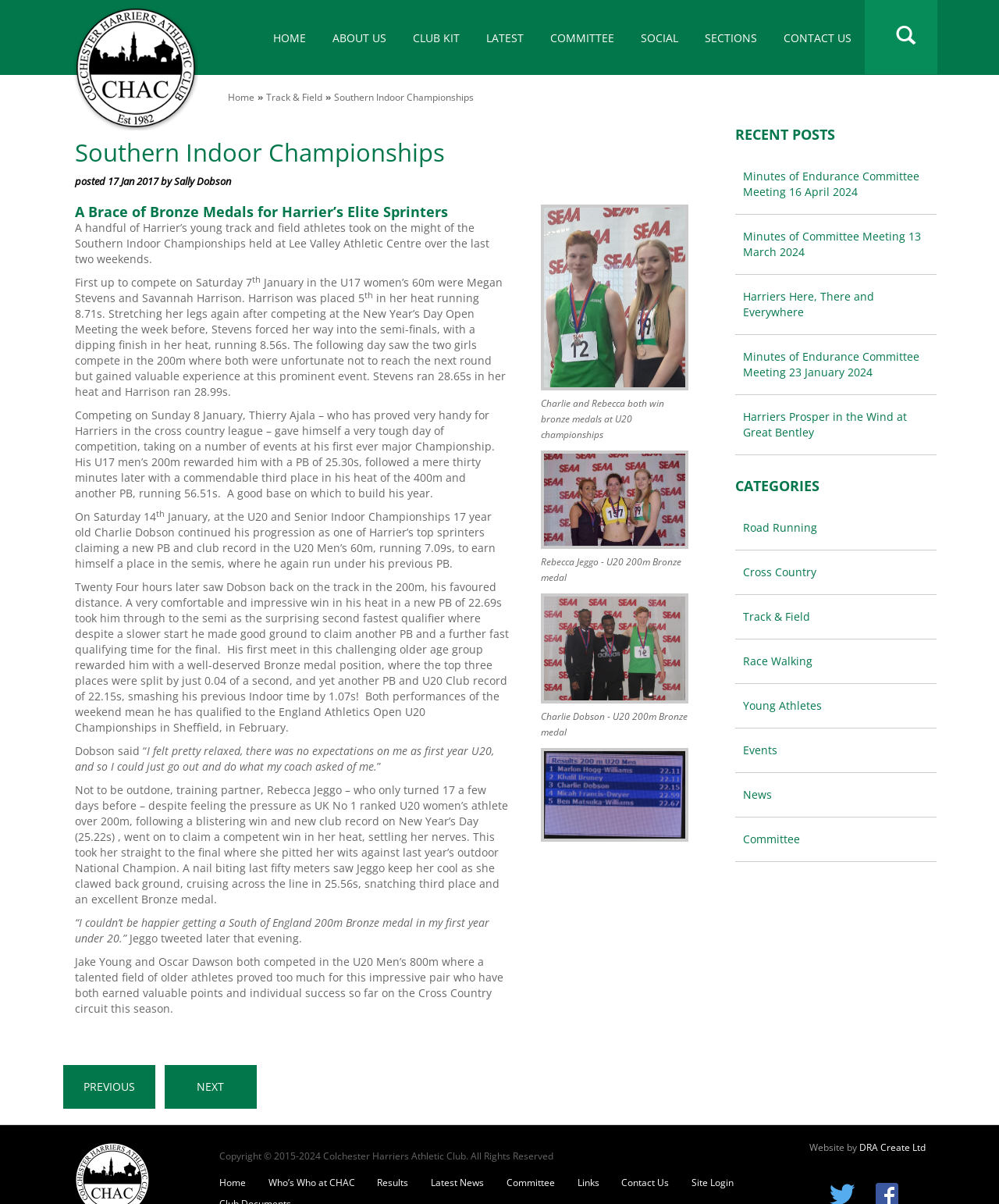Detail the various sections and features of the webpage.

The webpage is about the Southern Indoor Championships, specifically the achievements of Colchester Harriers Athletics Club. At the top, there is a navigation menu with links to different sections of the website, including "HOME", "ABOUT US", "CLUB KIT", and others.

Below the navigation menu, there is a main article section that takes up most of the page. The article is about the Southern Indoor Championships, where several young athletes from Colchester Harriers Athletics Club participated and achieved impressive results. The article is divided into several paragraphs, each describing the performance of a specific athlete, including Charlie Dobson and Rebecca Jeggo, who both won bronze medals in the U20 championships.

To the right of the article, there are several links to related news articles, including "Minutes of Endurance Committee Meeting 16 April 2024" and "Harriers Prosper in the Wind at Great Bentley". Below these links, there are categories such as "Road Running", "Cross Country", and "Track & Field", which are likely links to other sections of the website.

At the bottom of the page, there is a copyright notice and a link to the website's creator, DRA Create Ltd. There are also several links to other sections of the website, including "Who's Who at CHAC", "Results", and "Latest News". Additionally, there are social media links to the club's Twitter and Facebook pages.